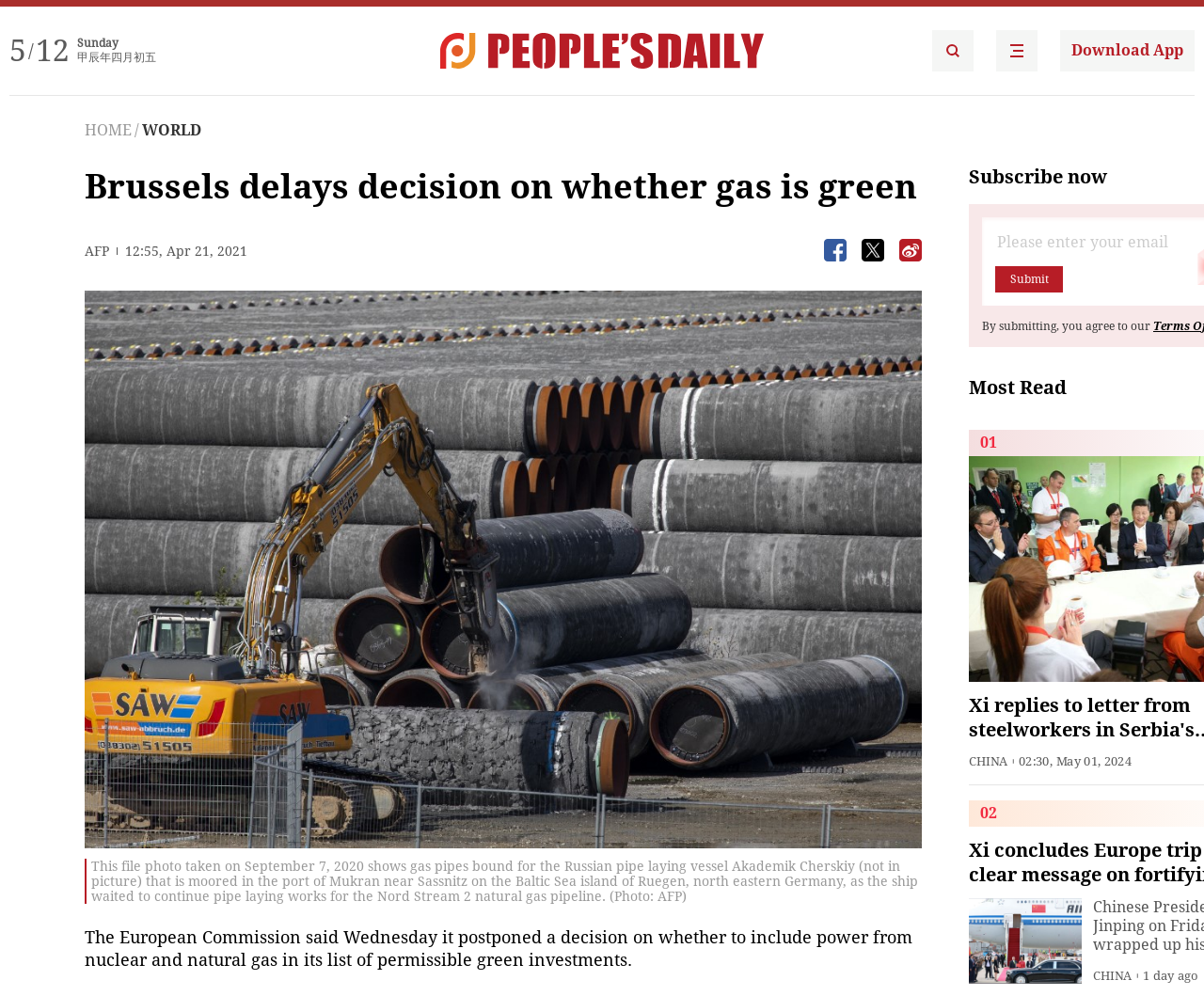Identify the bounding box of the UI component described as: "HOME".

[0.07, 0.122, 0.109, 0.14]